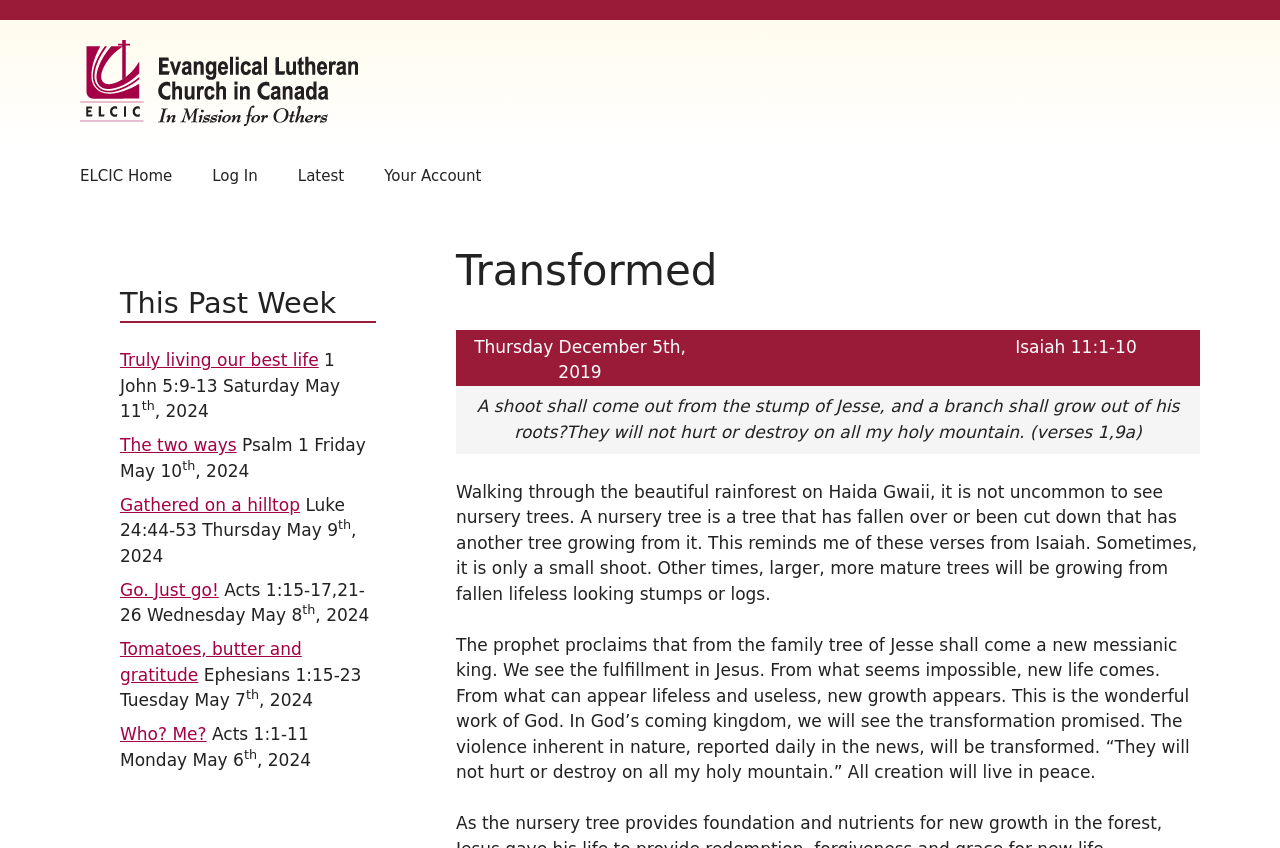What is the Bible verse mentioned in the first article?
Answer the question in a detailed and comprehensive manner.

The first article mentions the Bible verse 'Isaiah 11:1-10', which can be found in the StaticText element below the heading 'Transformed'.